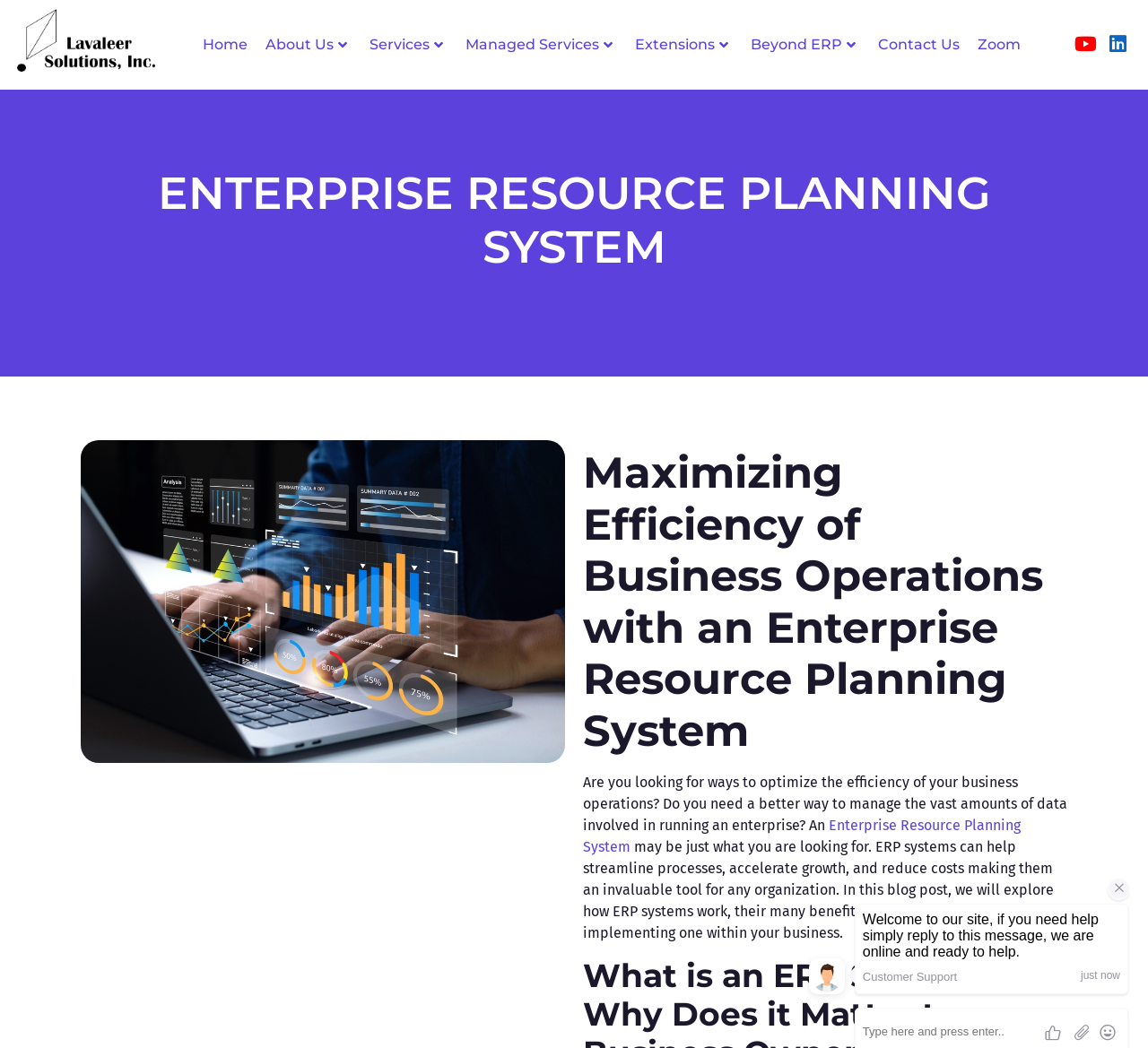Provide the bounding box coordinates for the UI element described in this sentence: "Zoom". The coordinates should be four float values between 0 and 1, i.e., [left, top, right, bottom].

[0.843, 0.017, 0.897, 0.068]